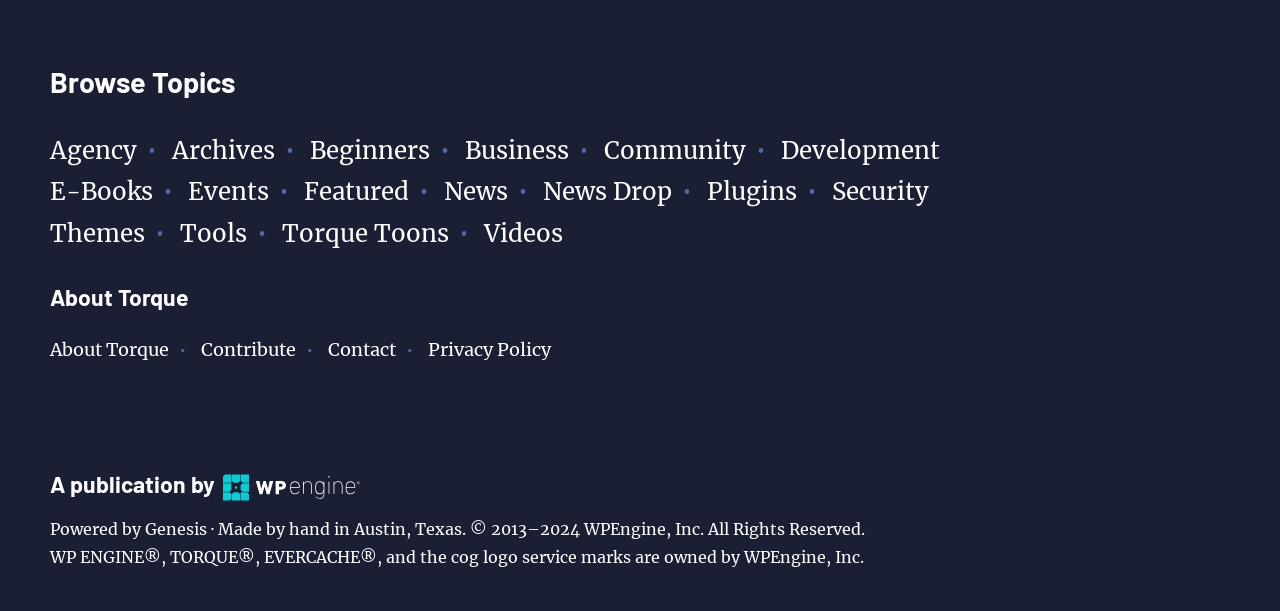Using the elements shown in the image, answer the question comprehensively: How many links are available under 'About Torque'?

I counted the number of links under the 'About Torque' heading, which are 'About Torque', 'Contribute', 'Contact', and 'Privacy Policy'. There are 4 links in total.